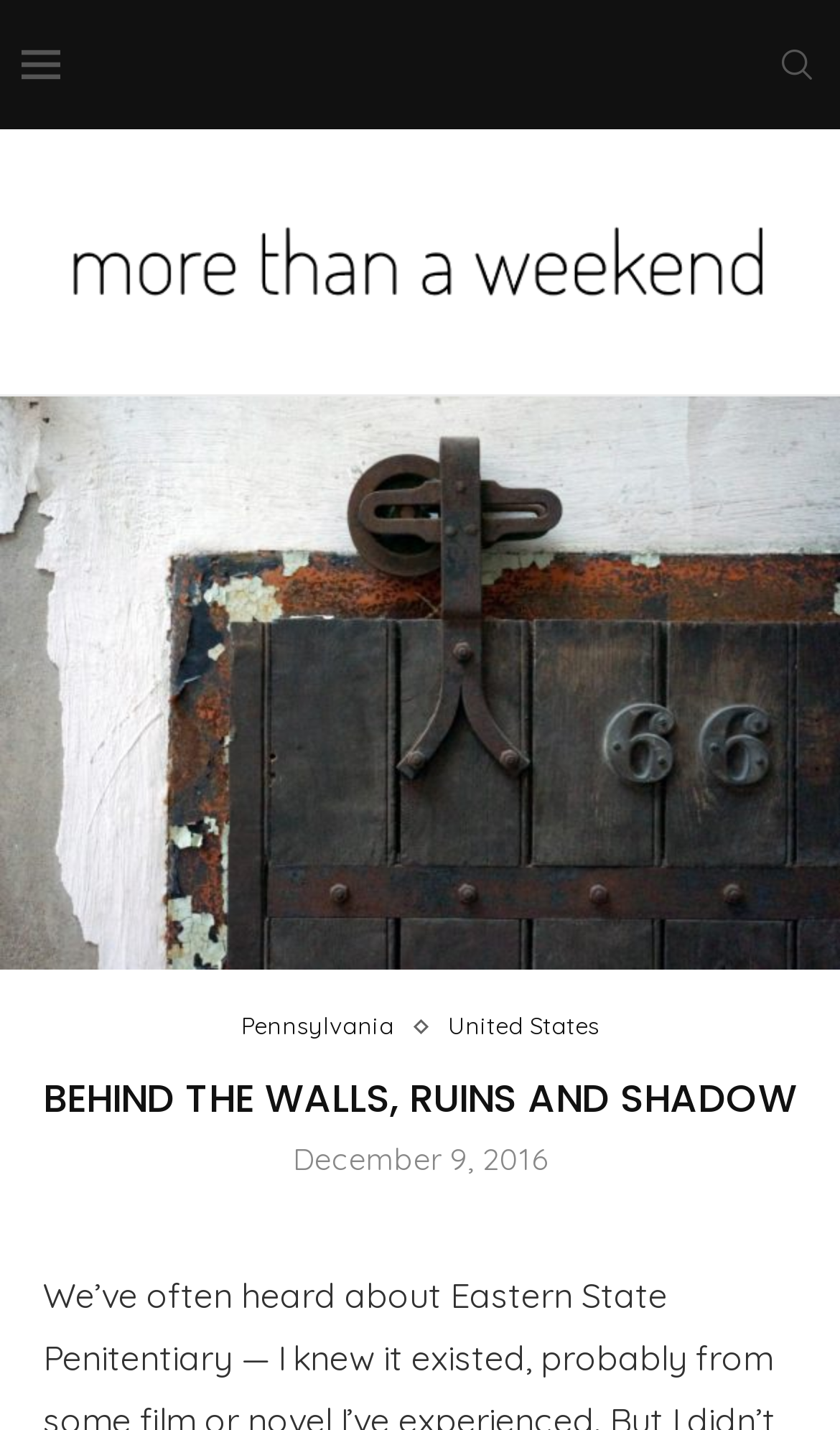Please reply with a single word or brief phrase to the question: 
What are the two locations mentioned on the webpage?

Pennsylvania, United States